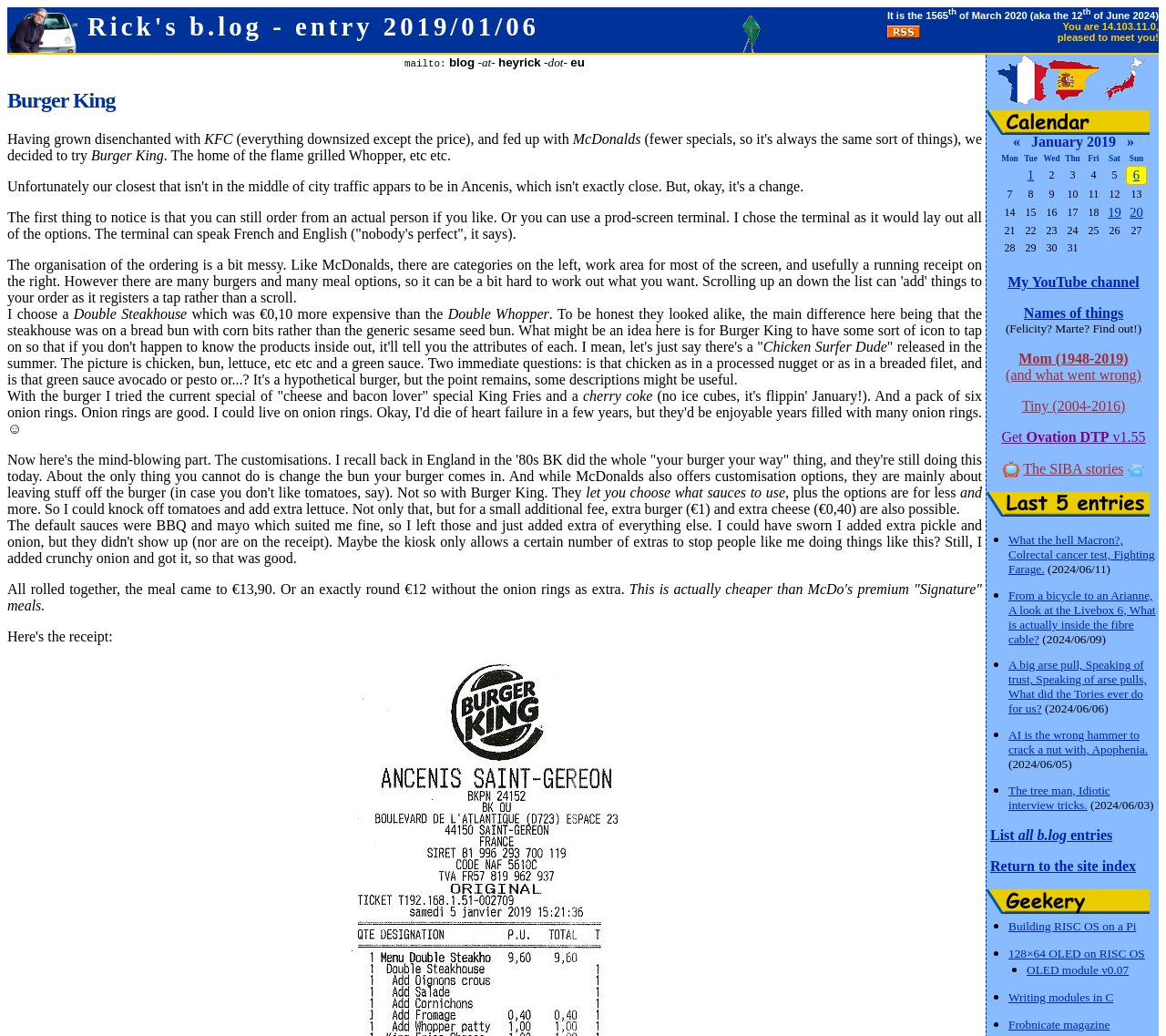Summarize the webpage comprehensively, mentioning all visible components.

The webpage is a blog entry titled "Rick's b.log - entry 2019/01/06". At the top, there is a heading with the title, followed by a table with three cells. The first cell contains a heading with the same title, the second cell has a link to "Rick's kitemark" with an accompanying image, and the third cell has a paragraph of text that reads "It is the 1565th of March 2020 (aka the 12th of June 2024) You are 14.103.11.0, pleased to meet you!".

Below this table, there is a row with two cells. The first cell is empty, and the second cell contains a heading that reads "Burger King". This is followed by a series of paragraphs discussing Burger King, including their customization options and prices.

To the right of the Burger King heading, there are three flags: French, Spanish, and Japanese, each with a corresponding link and image. Below the flags, there is a calendar table with a heading that reads "« January 2019 »". The table has seven columns labeled Mon to Sun, and six rows with dates ranging from 1 to 19.

Throughout the webpage, there are several links and images, including a calendar icon and a "Rick's kitemark" image. The overall layout is organized, with clear headings and concise text.